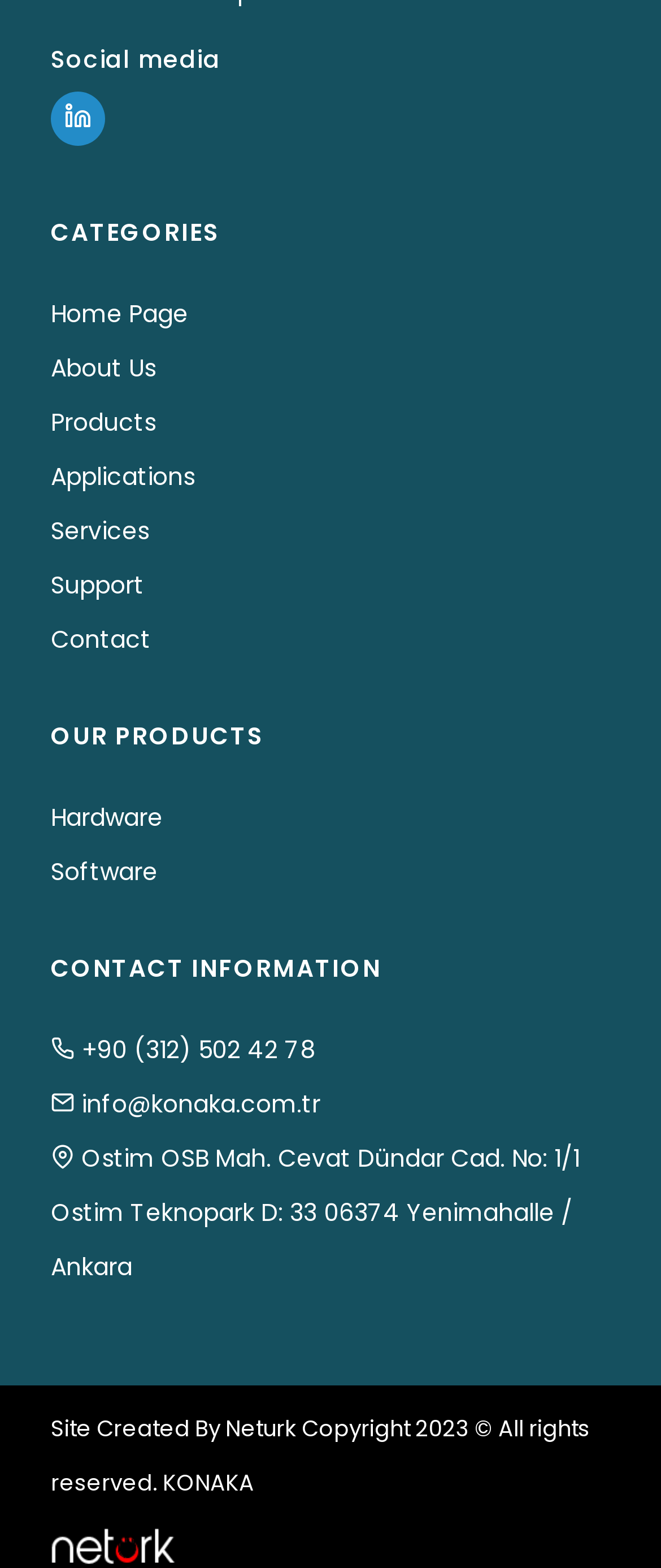What is the company name mentioned in the footer?
Answer the question with a single word or phrase by looking at the picture.

KONAKA